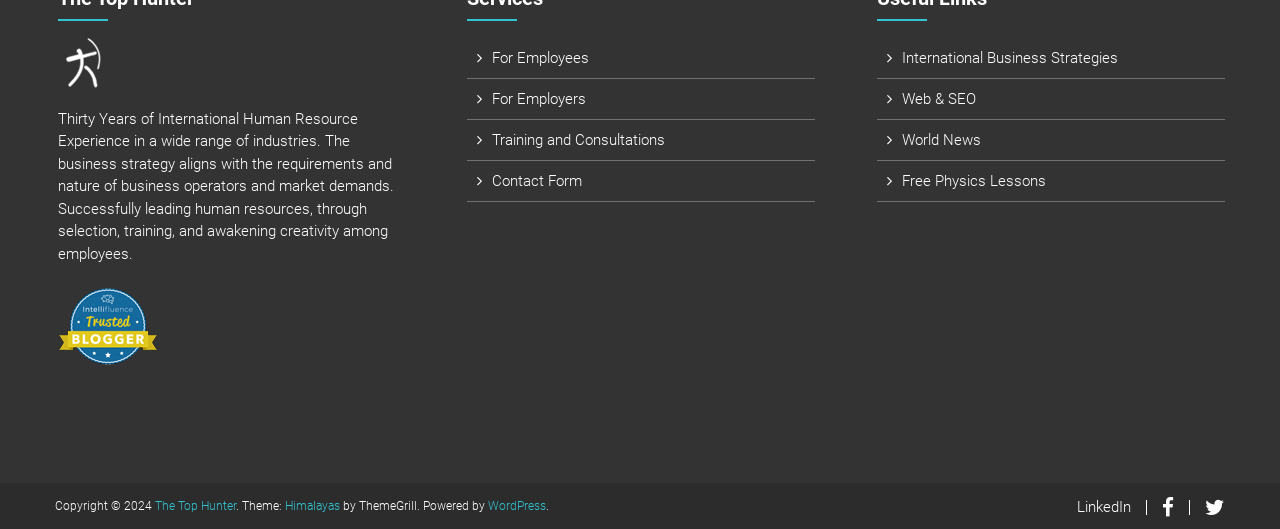Please provide a comprehensive response to the question below by analyzing the image: 
What is the copyright year of this webpage?

The copyright year of this webpage is mentioned in the StaticText element with the text 'Copyright © 2024', indicating that the copyright year is 2024.